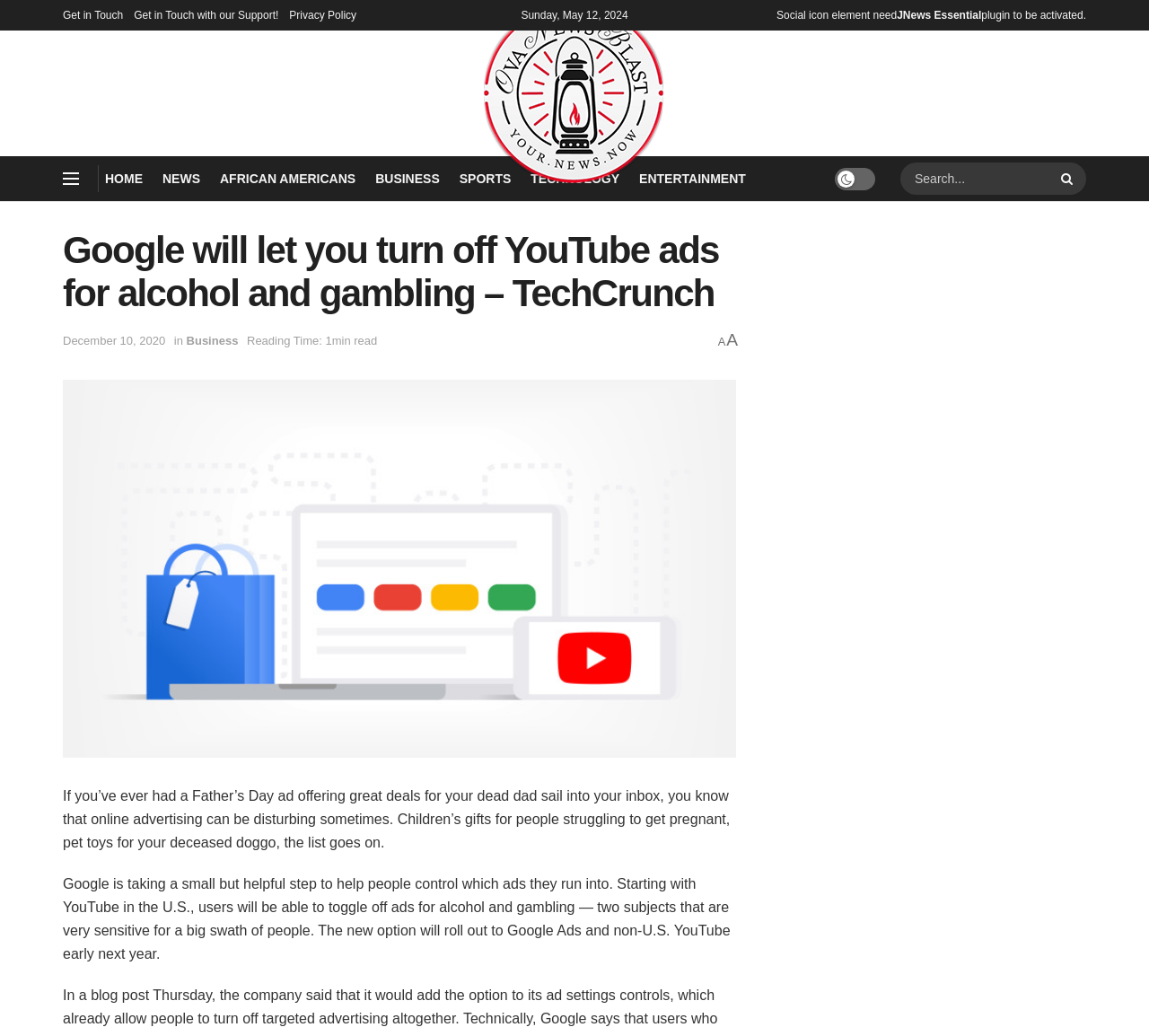Can you show the bounding box coordinates of the region to click on to complete the task described in the instruction: "Click on the 'HOME' link"?

[0.091, 0.16, 0.124, 0.185]